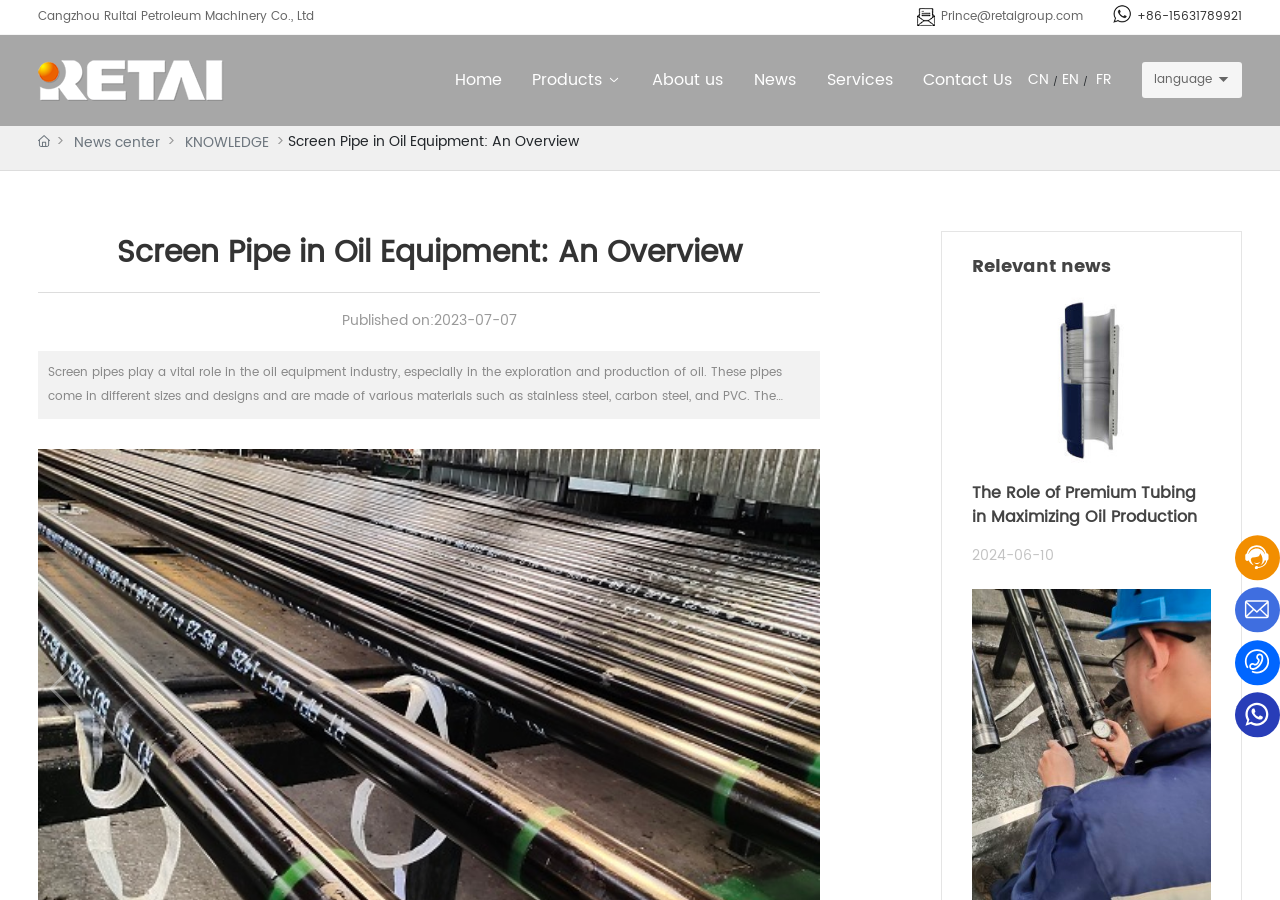Please determine the bounding box coordinates for the UI element described as: "CN".

[0.803, 0.076, 0.819, 0.101]